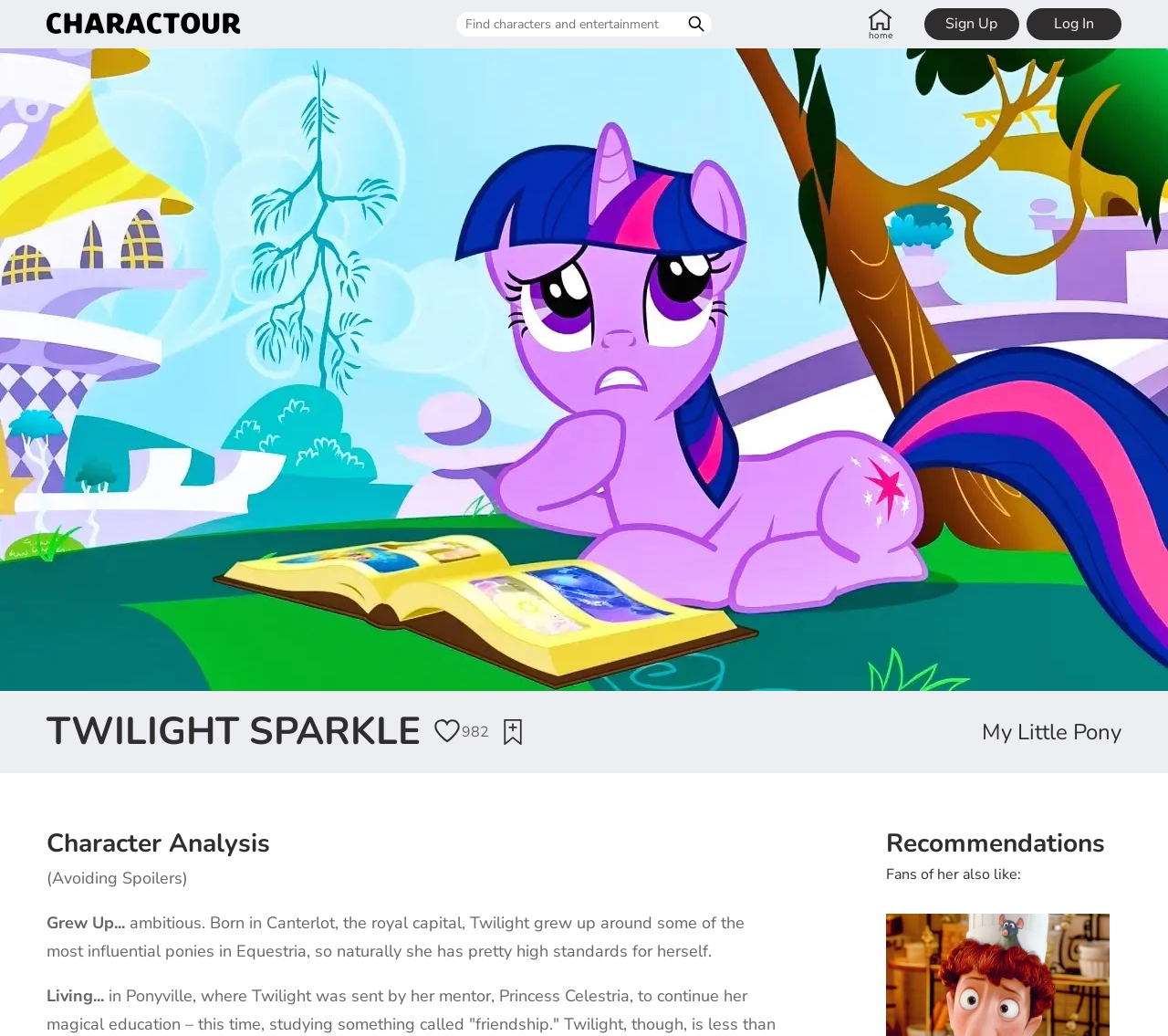Specify the bounding box coordinates of the area to click in order to follow the given instruction: "Sign up for an account."

[0.791, 0.008, 0.873, 0.038]